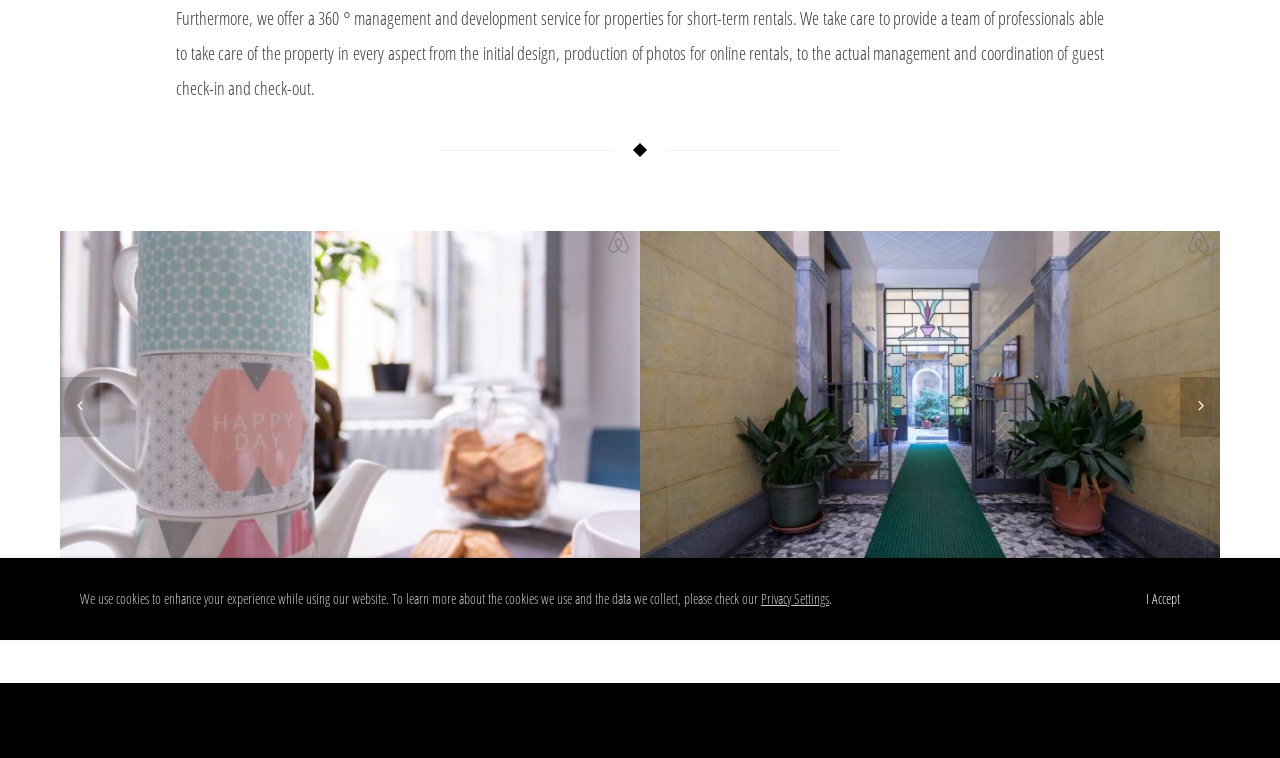Find the bounding box coordinates for the HTML element described in this sentence: "Crocetta ApartmentApartments". Provide the coordinates as four float numbers between 0 and 1, in the format [left, top, right, bottom].

[0.5, 0.305, 0.953, 0.783]